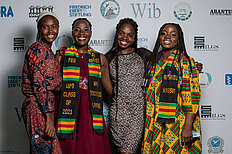What is the name of the cloth wraps worn by two graduates?
Can you give a detailed and elaborate answer to the question?

The caption describes the graduates as being adorned in colorful attire, highlighting their cultural heritage, with two of the graduates wearing traditional Kente cloth wraps. This indicates that the Kente cloth wraps are a part of their cultural heritage and are worn to celebrate their achievements.